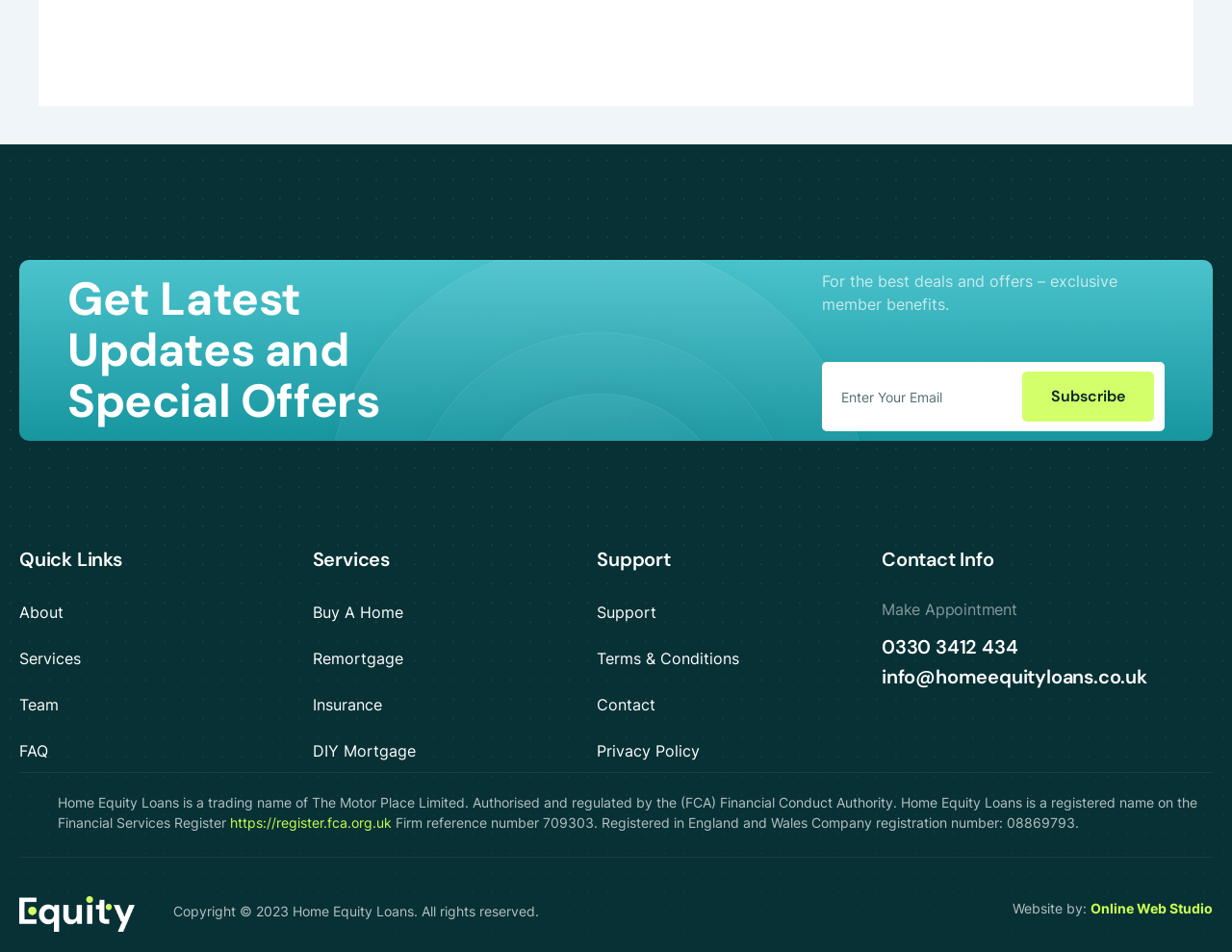Indicate the bounding box coordinates of the clickable region to achieve the following instruction: "Go to Art News page."

None